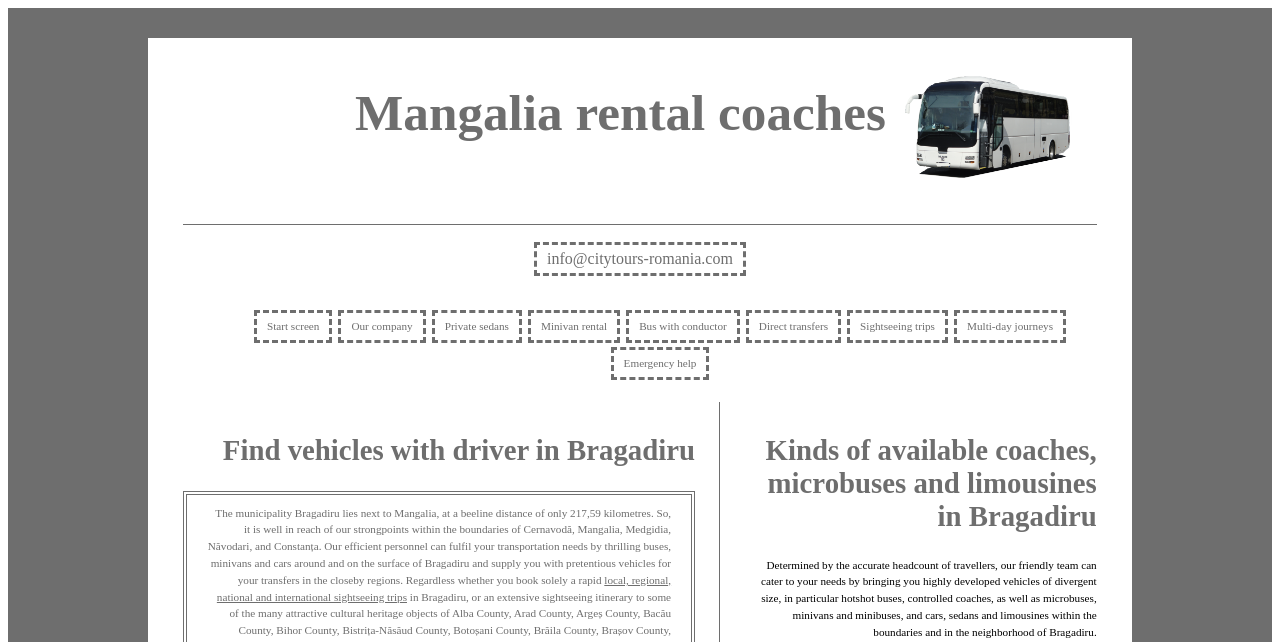Please determine the bounding box coordinates, formatted as (top-left x, top-left y, bottom-right x, bottom-right y), with all values as floating point numbers between 0 and 1. Identify the bounding box of the region described as: info@citytours-romania.com

[0.417, 0.377, 0.583, 0.43]